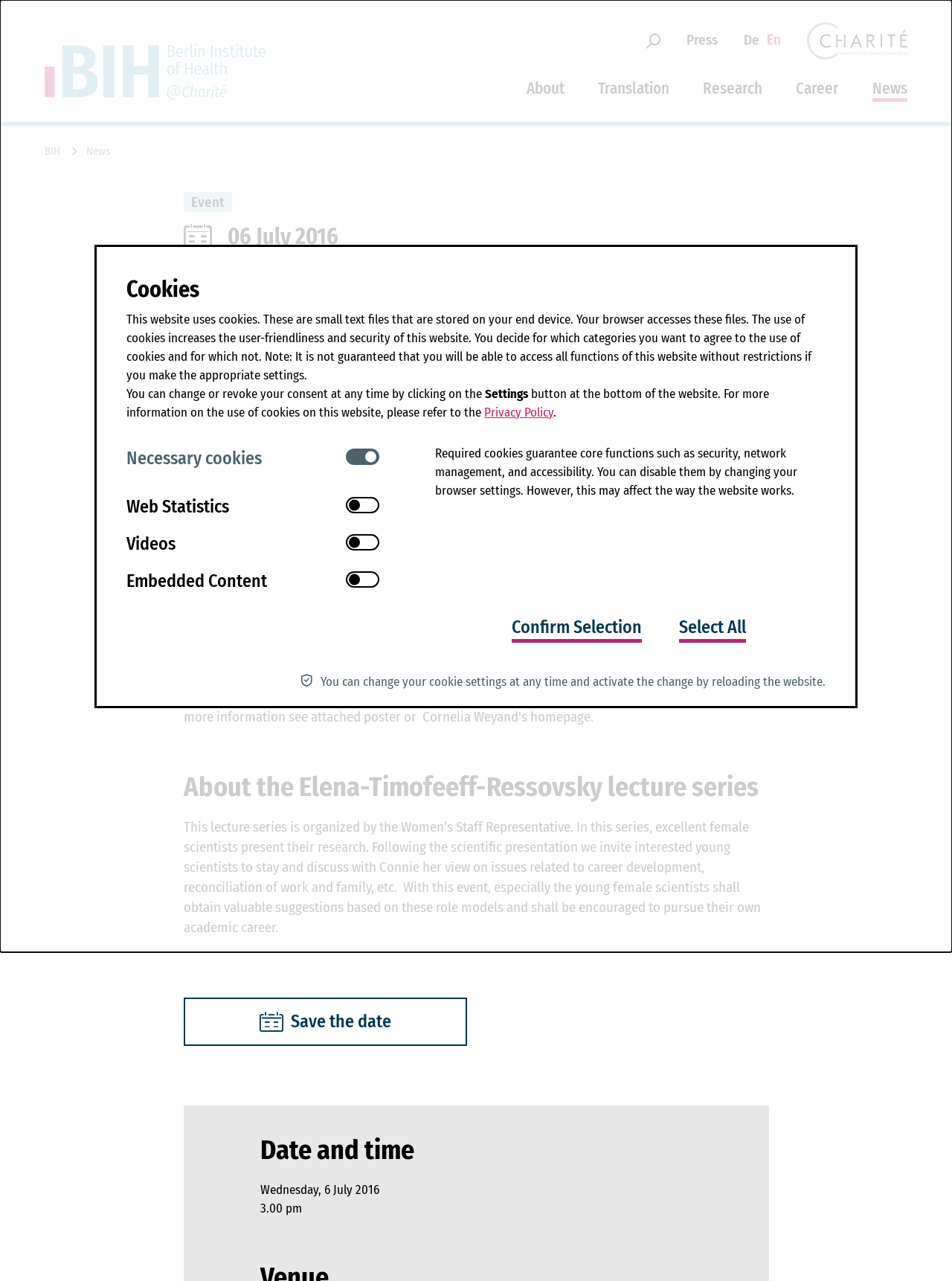Who is the lecturer?
From the details in the image, provide a complete and detailed answer to the question.

I found the lecturer's name by reading the text 'It will be held by Professor Dr. Cornelia M. Weyand (Immunology and Rheumatology, Stanford University).' which is located below the lecture title.